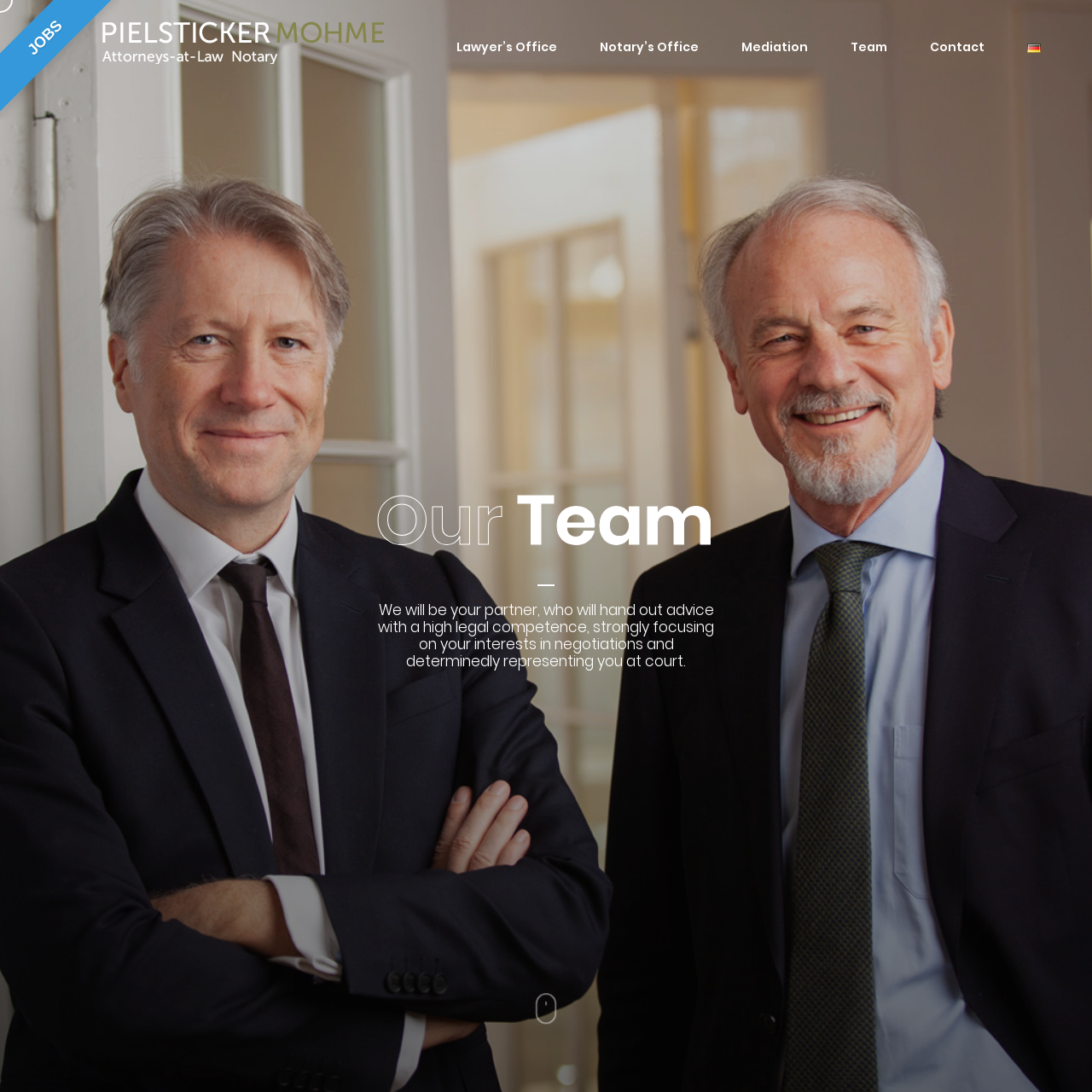Please determine the bounding box coordinates, formatted as (top-left x, top-left y, bottom-right x, bottom-right y), with all values as floating point numbers between 0 and 1. Identify the bounding box of the region described as: Book Reviews

None